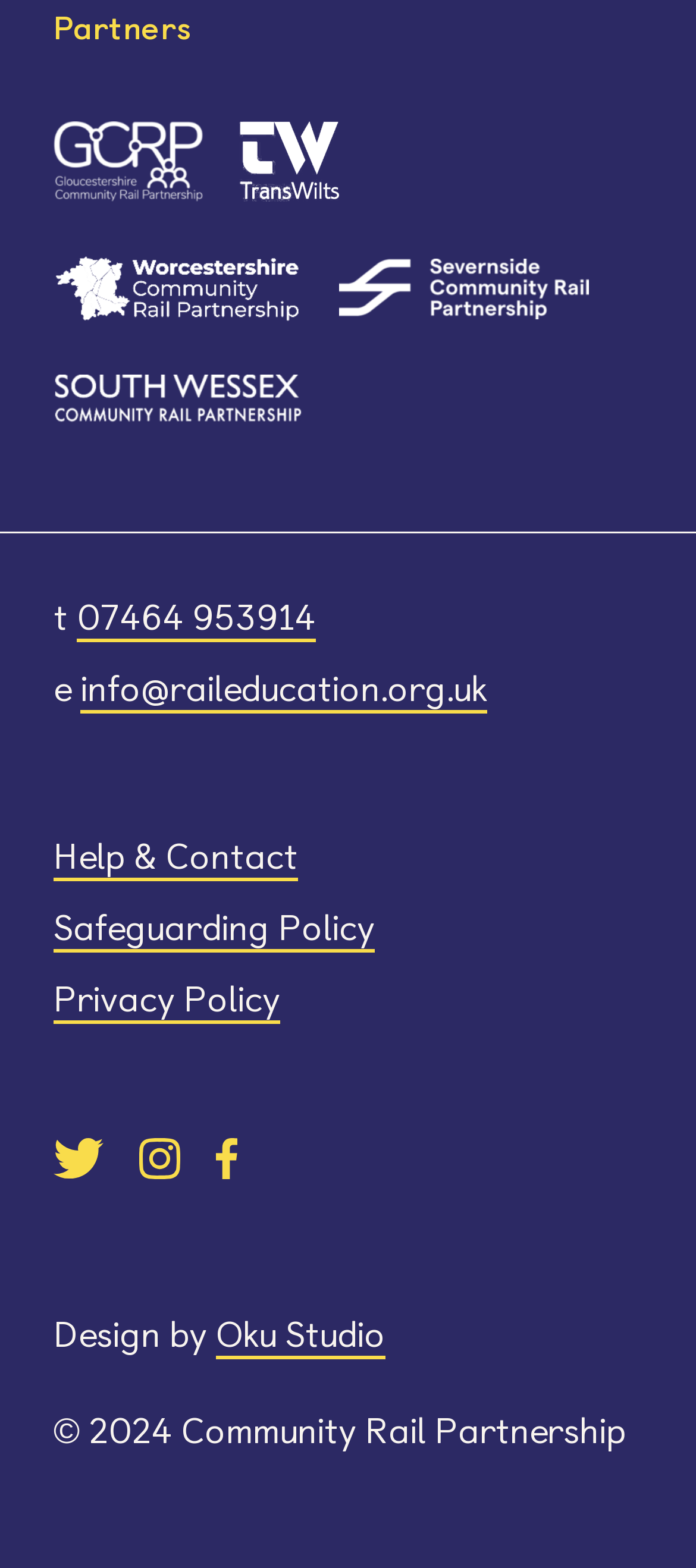Answer with a single word or phrase: 
What is the name of the studio that designed the webpage?

Oku Studio